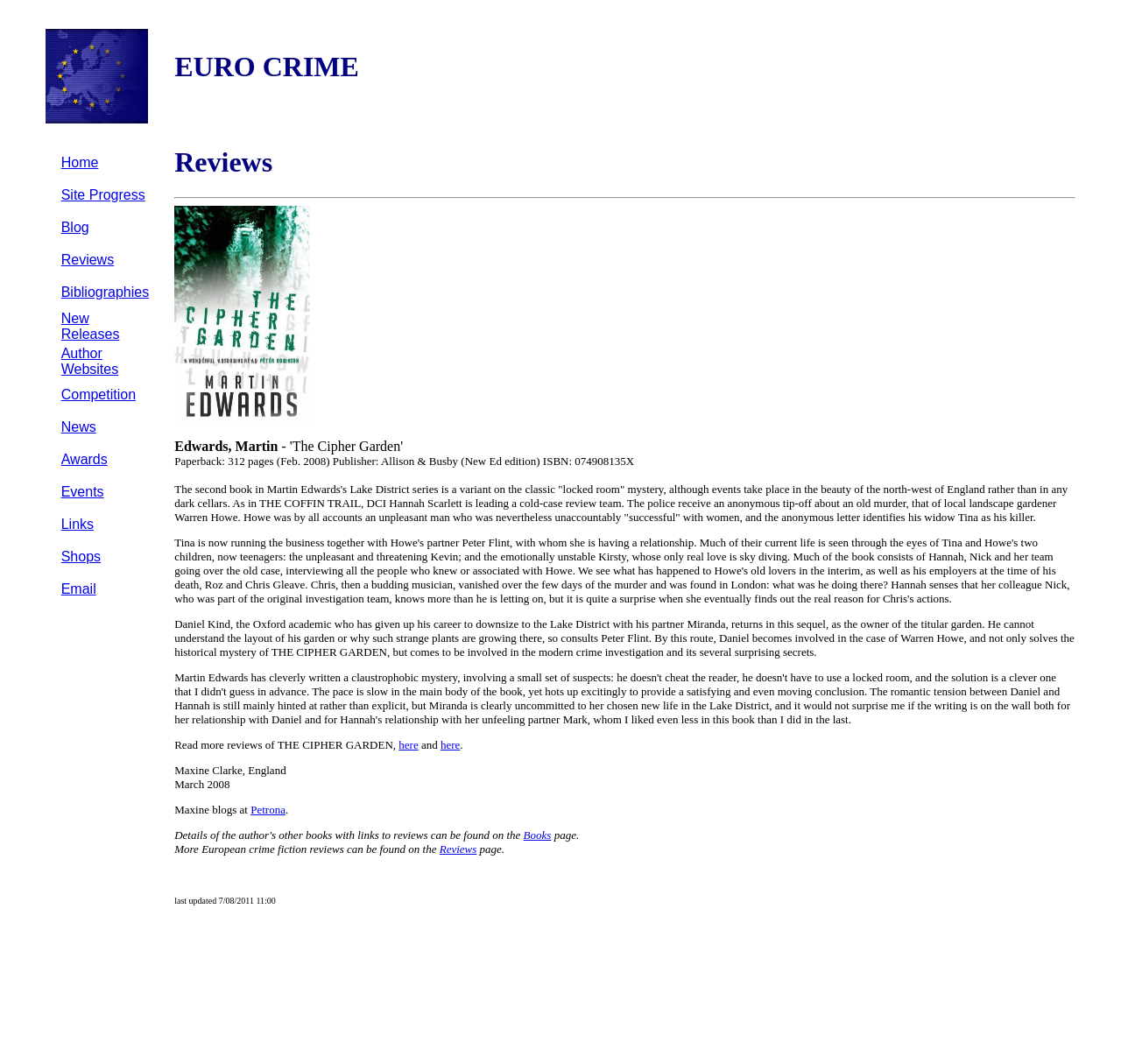Provide the bounding box coordinates of the HTML element this sentence describes: "Events". The bounding box coordinates consist of four float numbers between 0 and 1, i.e., [left, top, right, bottom].

[0.054, 0.455, 0.093, 0.469]